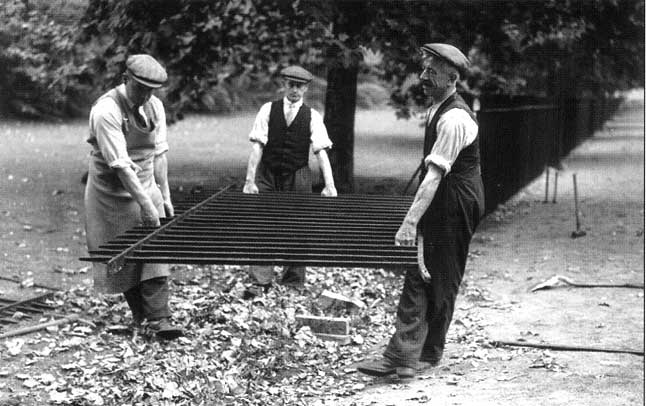Please provide a detailed answer to the question below by examining the image:
What is the season hinted at in the image?

The presence of fallen leaves in the image suggests that the scene is set in autumn, which is further supported by the description in the caption.